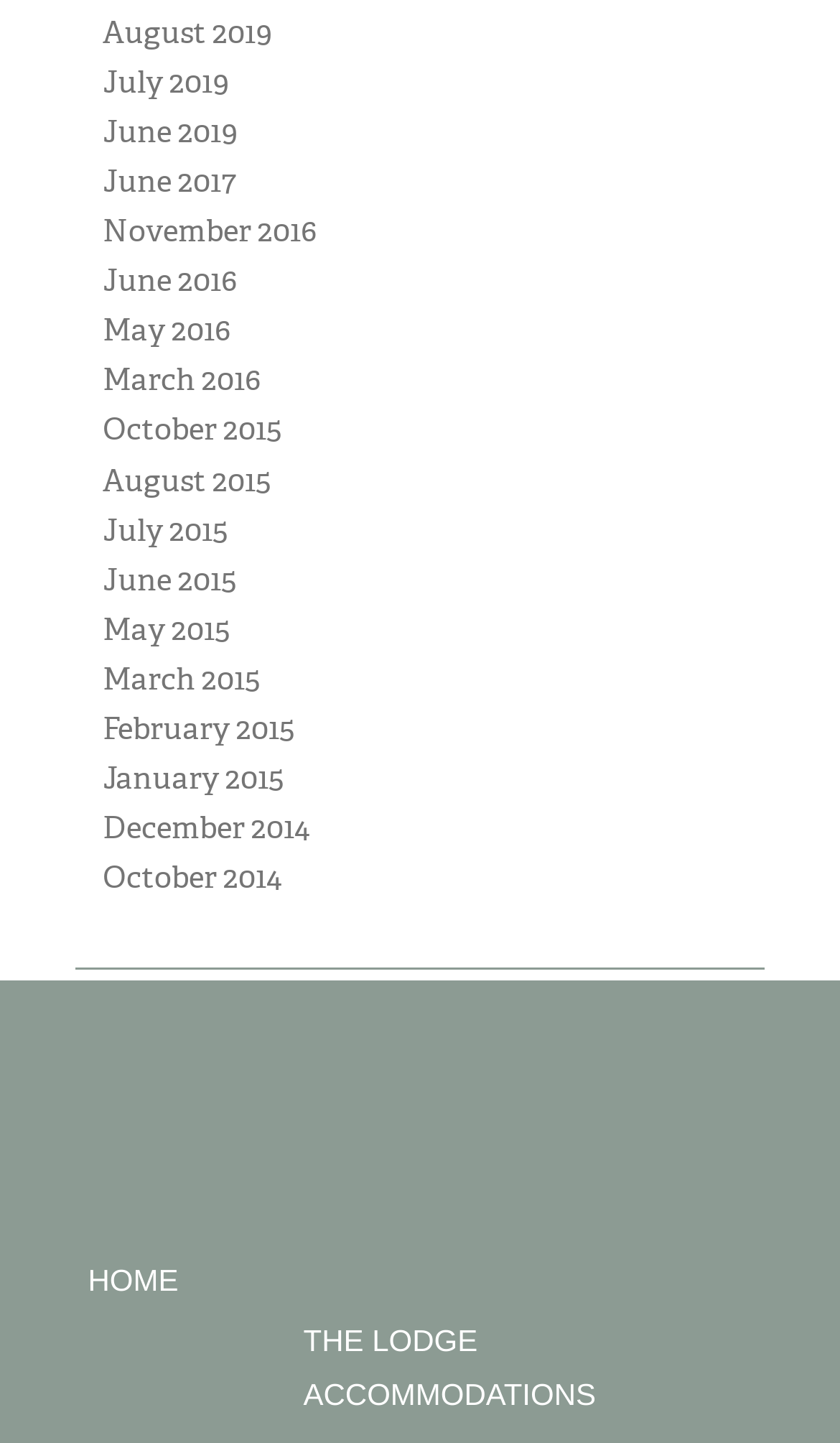How many links are available on the webpage?
Use the image to answer the question with a single word or phrase.

24